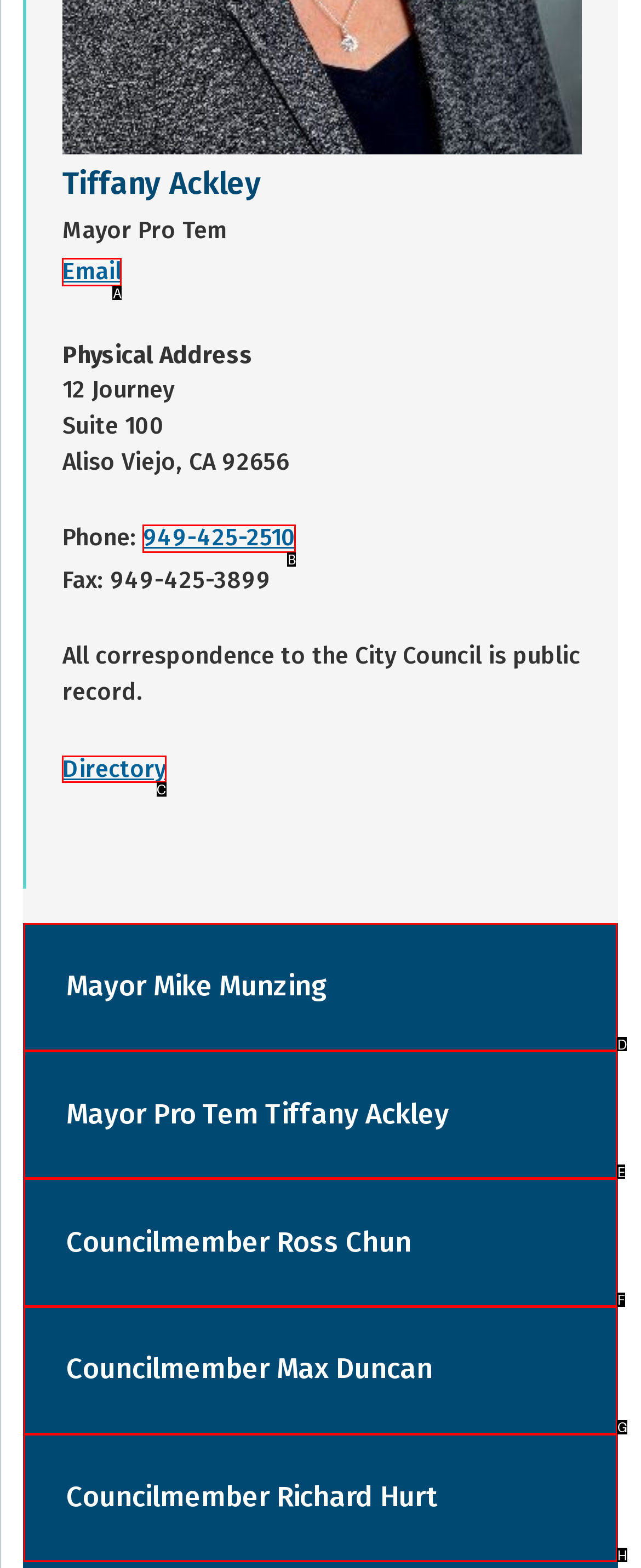Identify the HTML element to click to execute this task: Go to the directory Respond with the letter corresponding to the proper option.

C